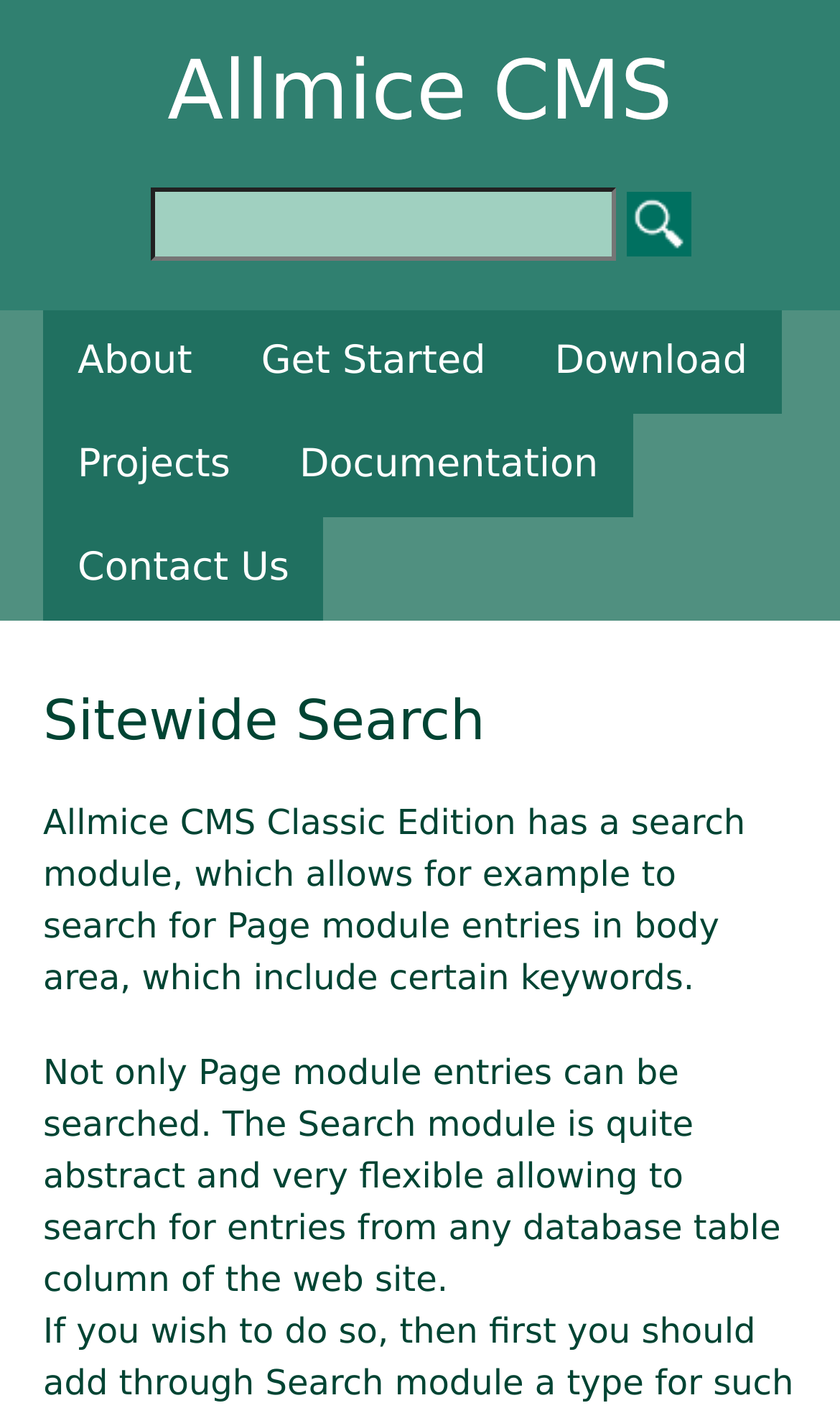Please respond in a single word or phrase: 
What is the purpose of the search module?

To search for entries